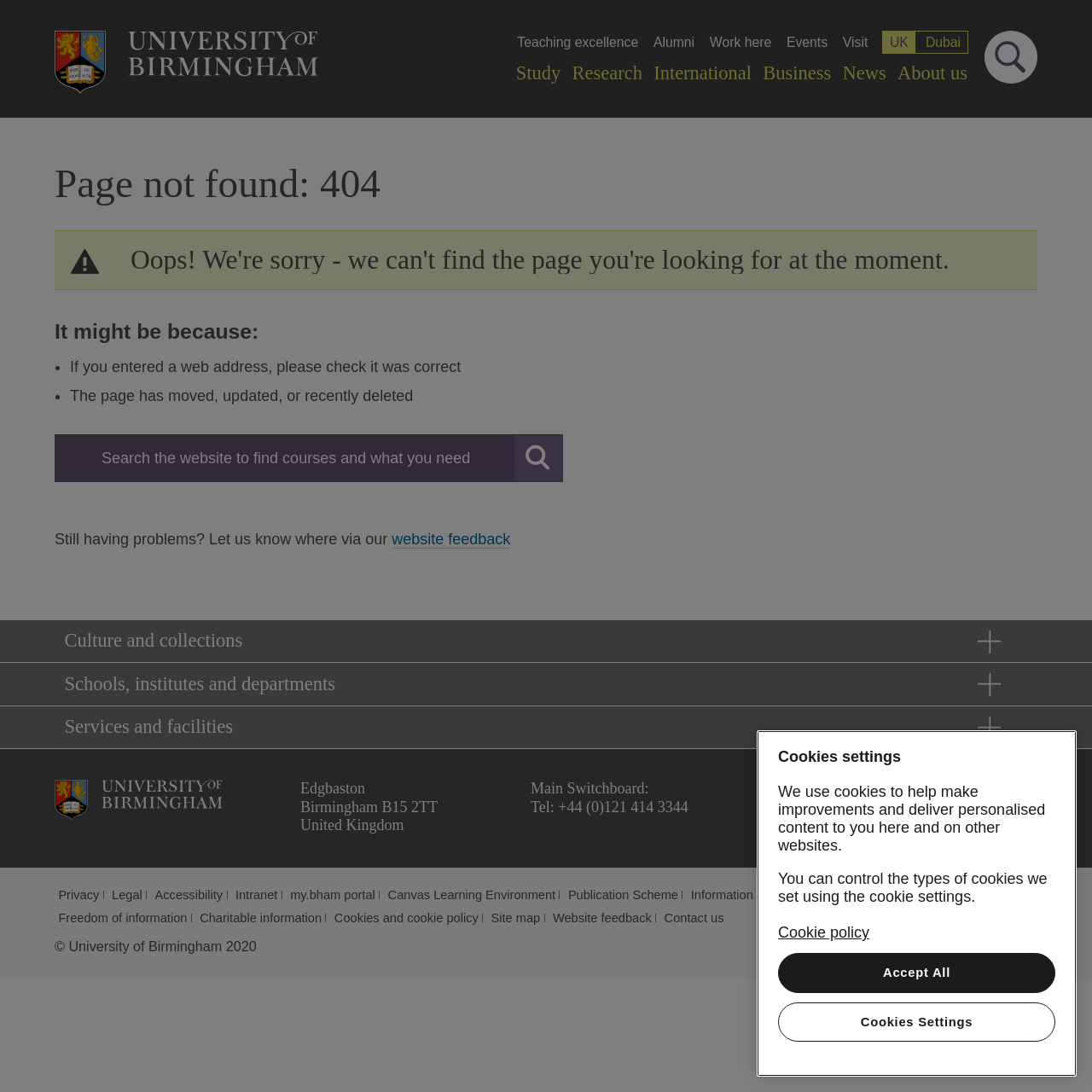Find the bounding box of the UI element described as follows: "+44 (0)121 414 3344".

[0.511, 0.731, 0.63, 0.747]